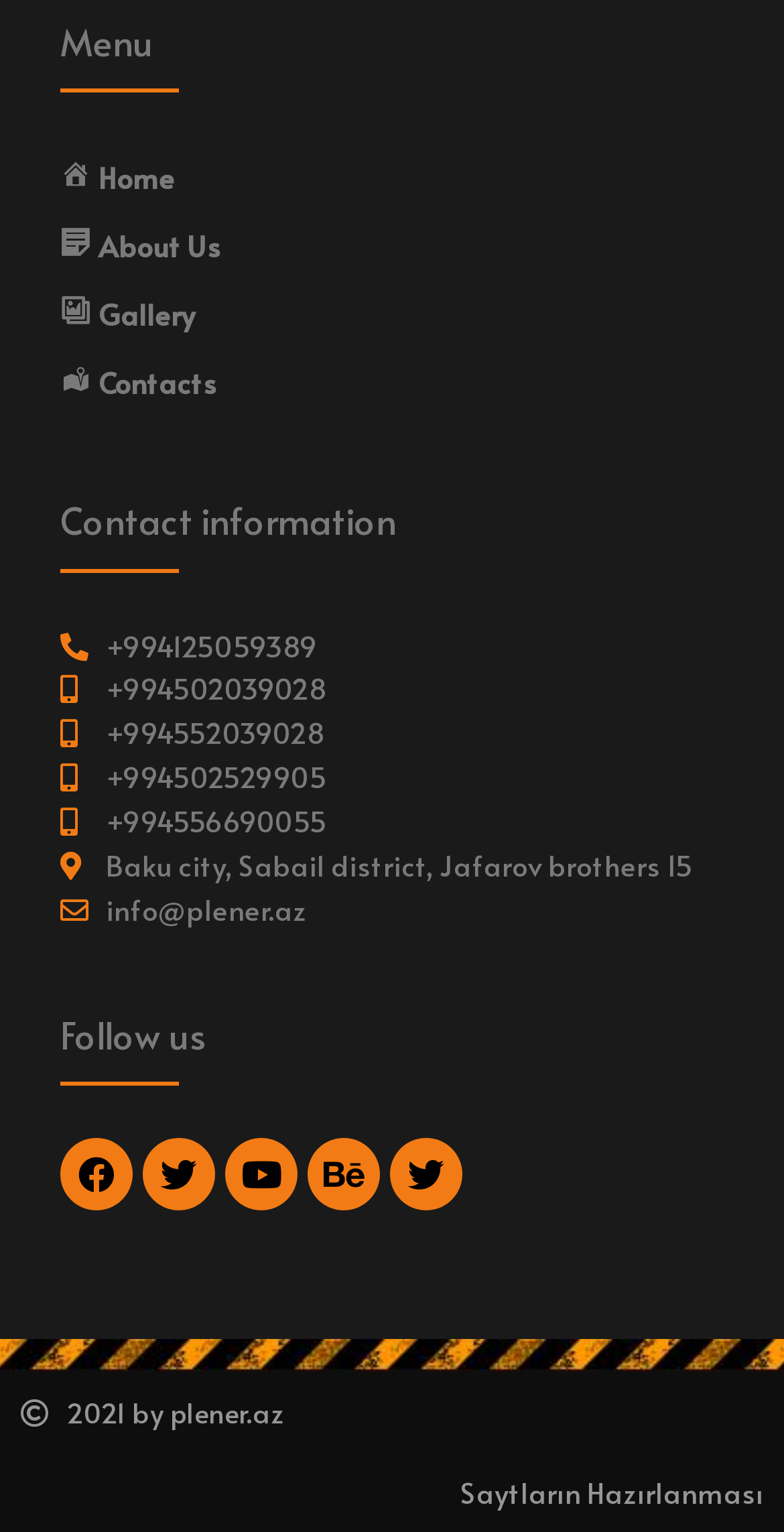Identify the bounding box coordinates for the region of the element that should be clicked to carry out the instruction: "Go to Saytların Hazırlanması". The bounding box coordinates should be four float numbers between 0 and 1, i.e., [left, top, right, bottom].

[0.587, 0.962, 0.974, 0.987]